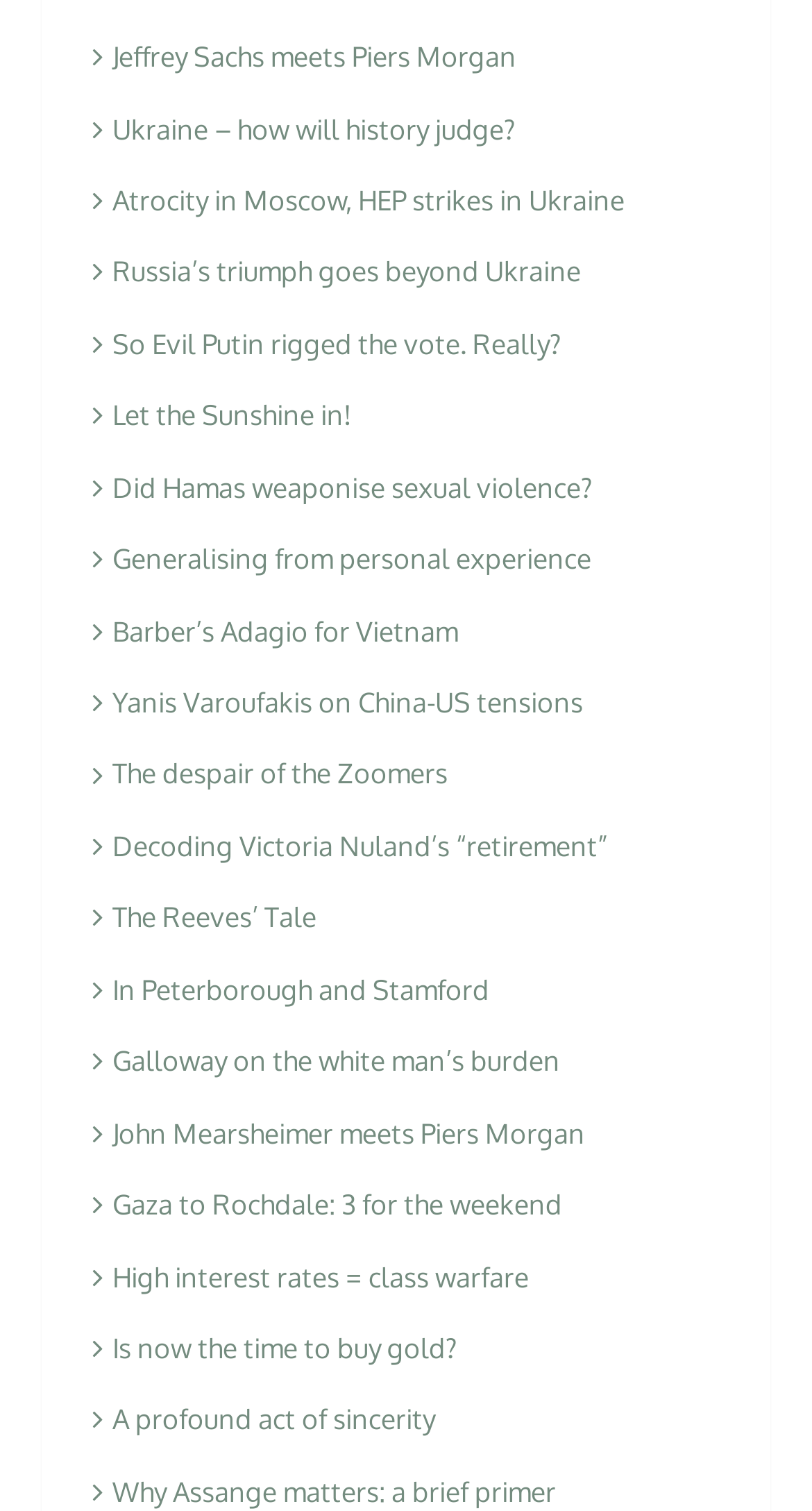Pinpoint the bounding box coordinates for the area that should be clicked to perform the following instruction: "Read article on Assange's importance".

[0.103, 0.976, 0.685, 0.998]